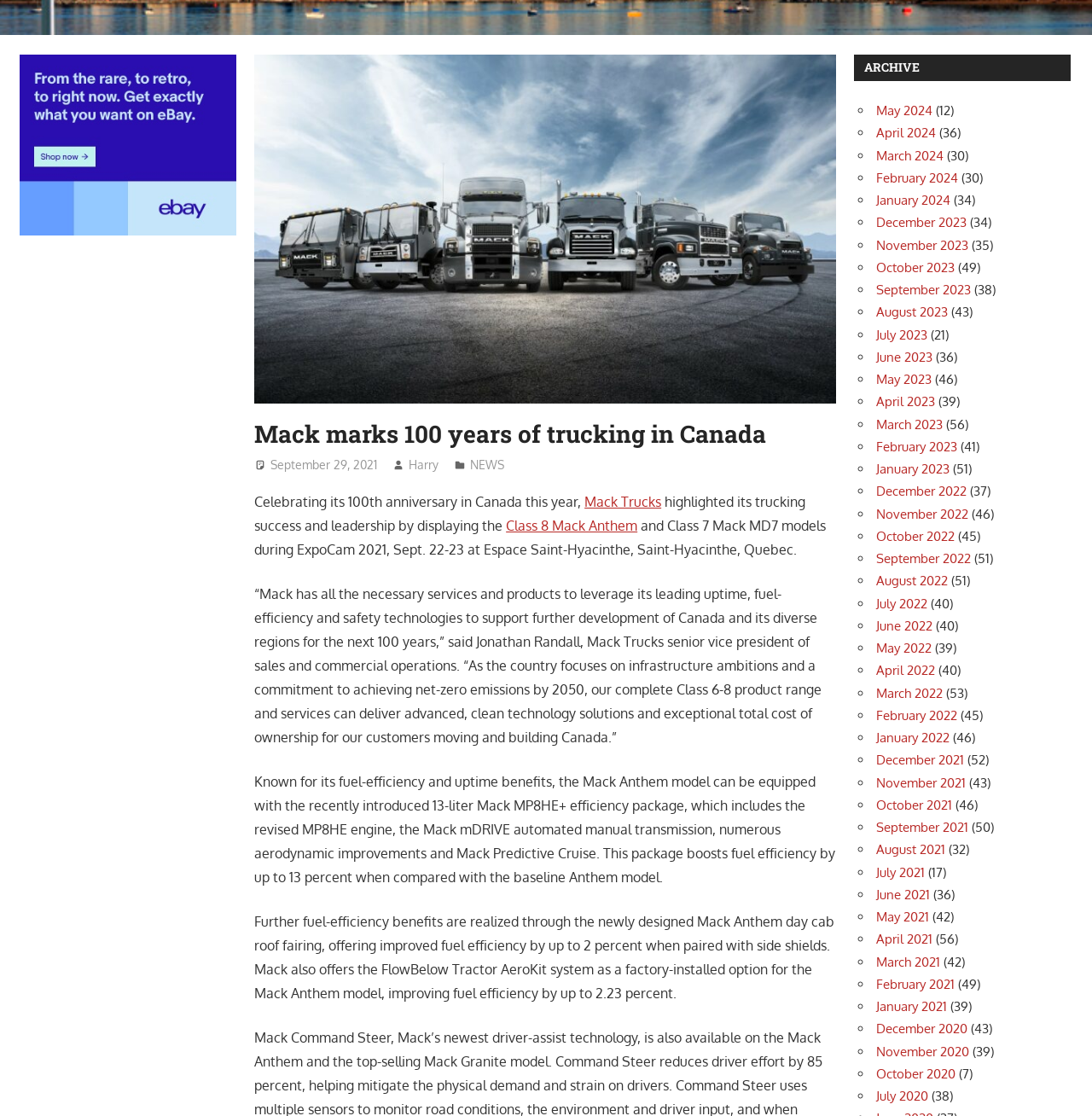Determine the bounding box for the UI element as described: "September 29, 2021". The coordinates should be represented as four float numbers between 0 and 1, formatted as [left, top, right, bottom].

[0.248, 0.41, 0.345, 0.423]